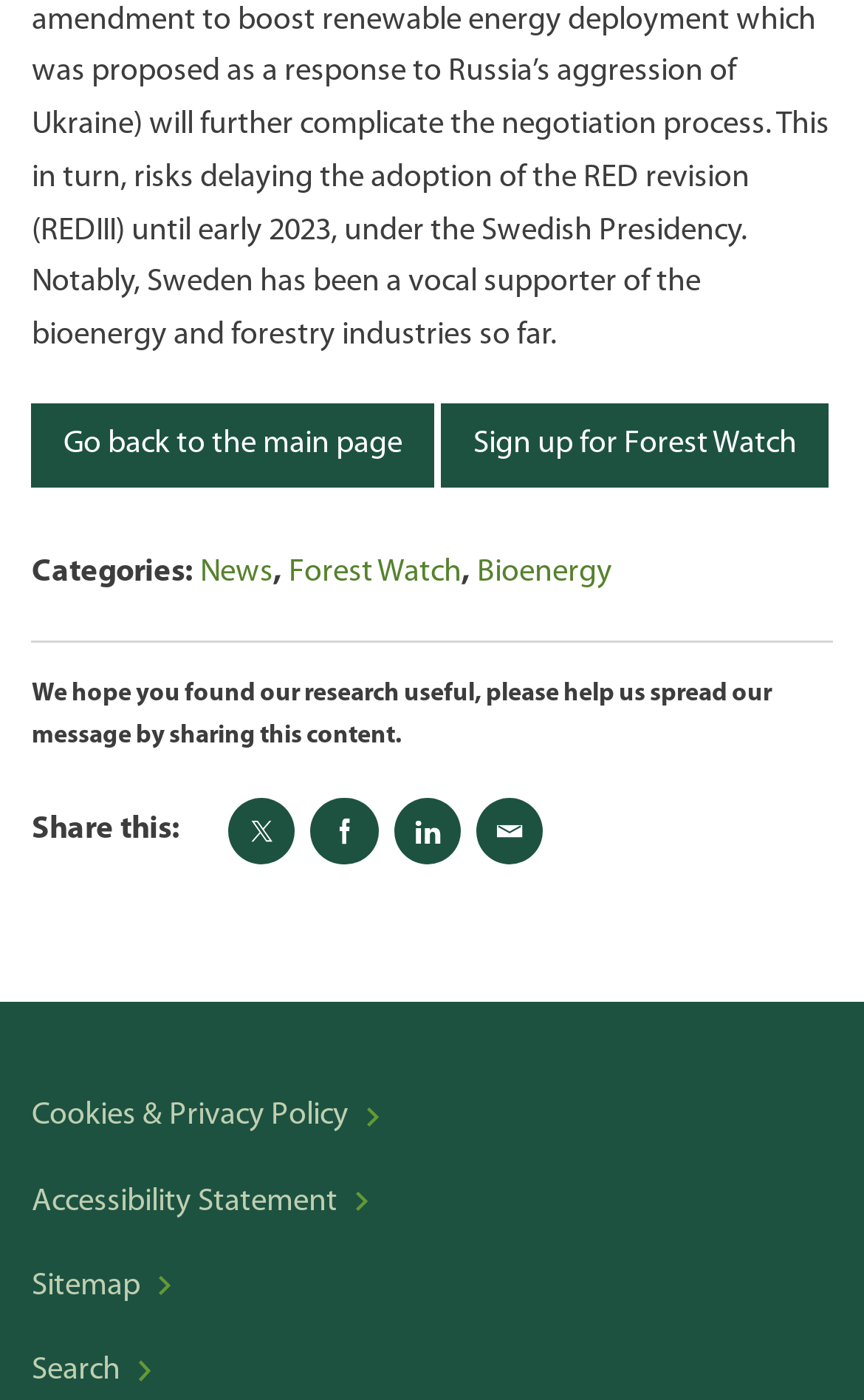Determine the bounding box coordinates of the section to be clicked to follow the instruction: "Like this post". The coordinates should be given as four float numbers between 0 and 1, formatted as [left, top, right, bottom].

None